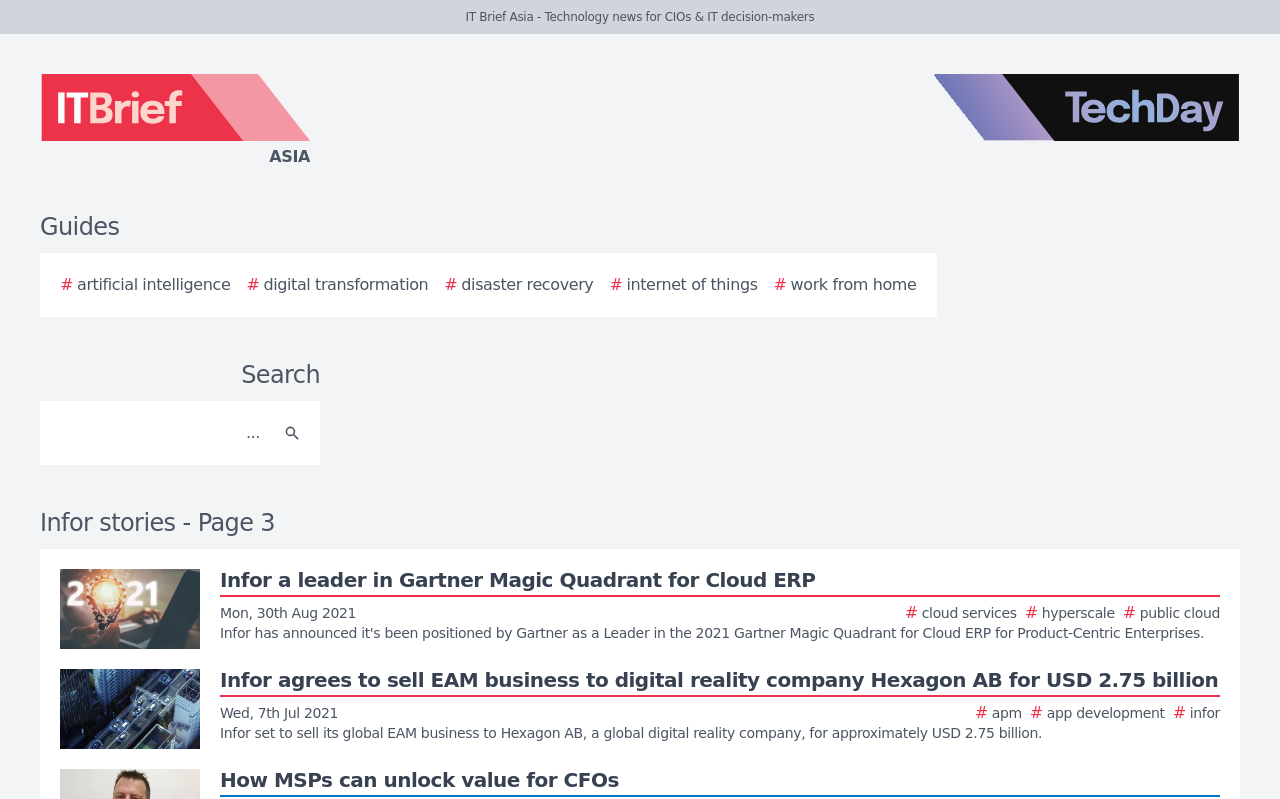Find the bounding box coordinates of the clickable region needed to perform the following instruction: "Read the story about Infor being a leader in Gartner Magic Quadrant for Cloud ERP". The coordinates should be provided as four float numbers between 0 and 1, i.e., [left, top, right, bottom].

[0.047, 0.712, 0.953, 0.812]